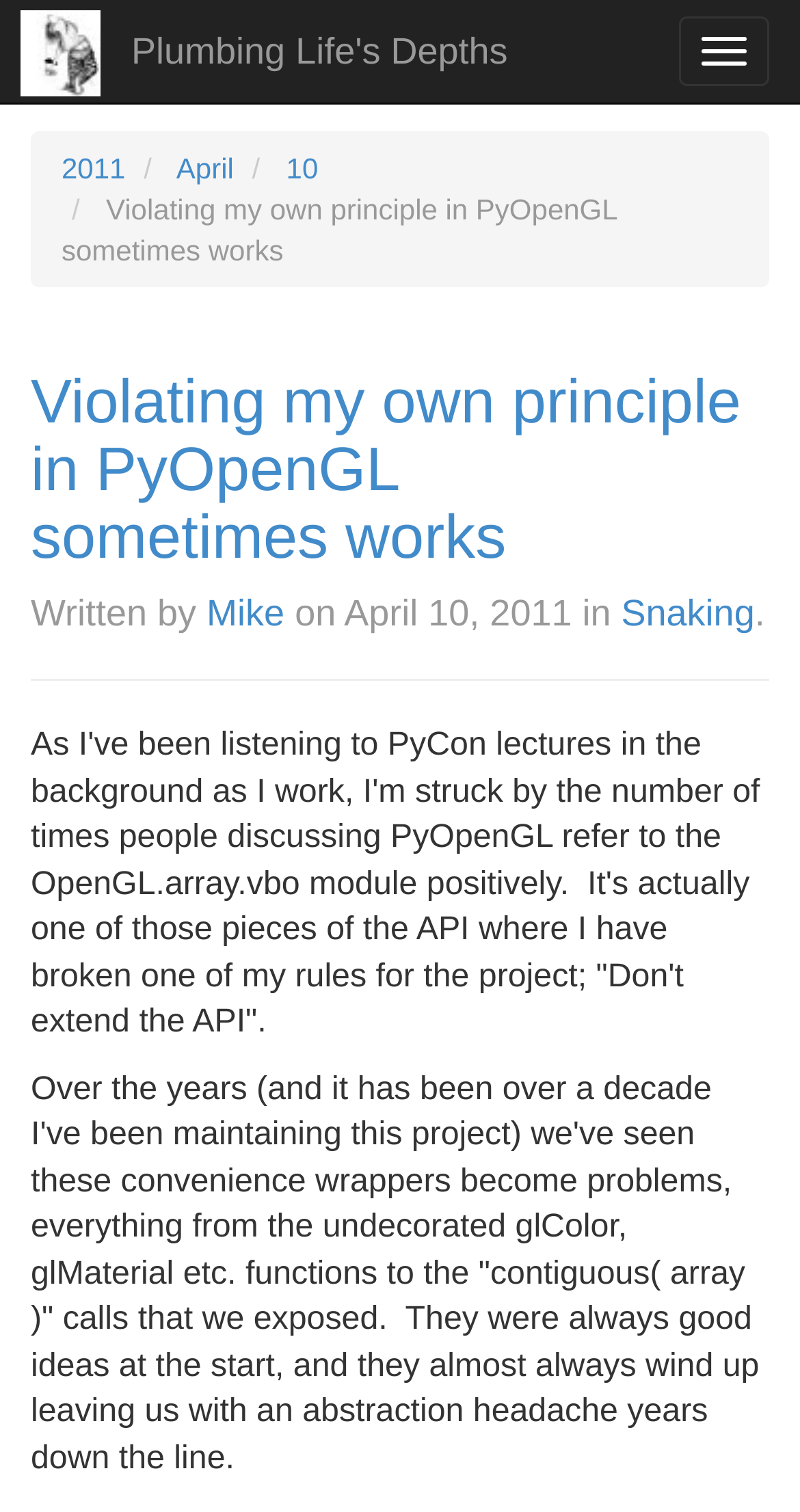Bounding box coordinates are specified in the format (top-left x, top-left y, bottom-right x, bottom-right y). All values are floating point numbers bounded between 0 and 1. Please provide the bounding box coordinate of the region this sentence describes: Toggle navigation

[0.849, 0.011, 0.962, 0.057]